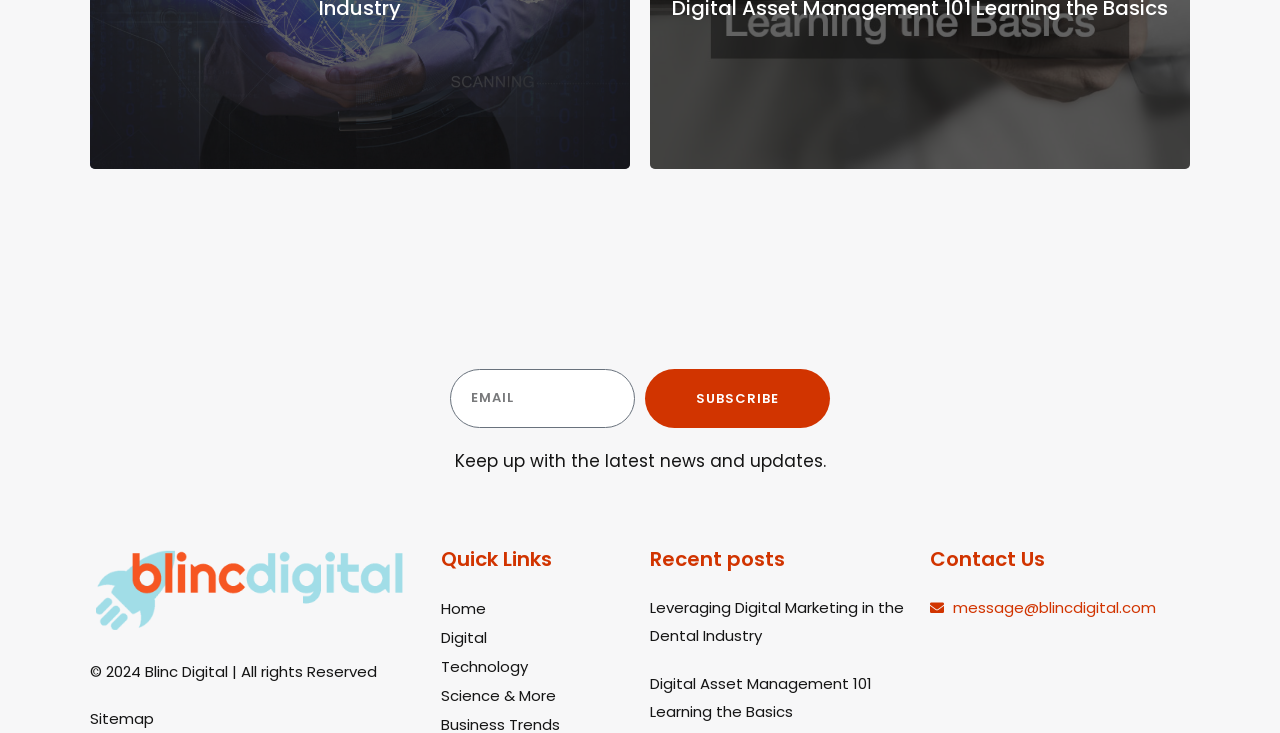Use a single word or phrase to respond to the question:
What is the copyright year?

2024